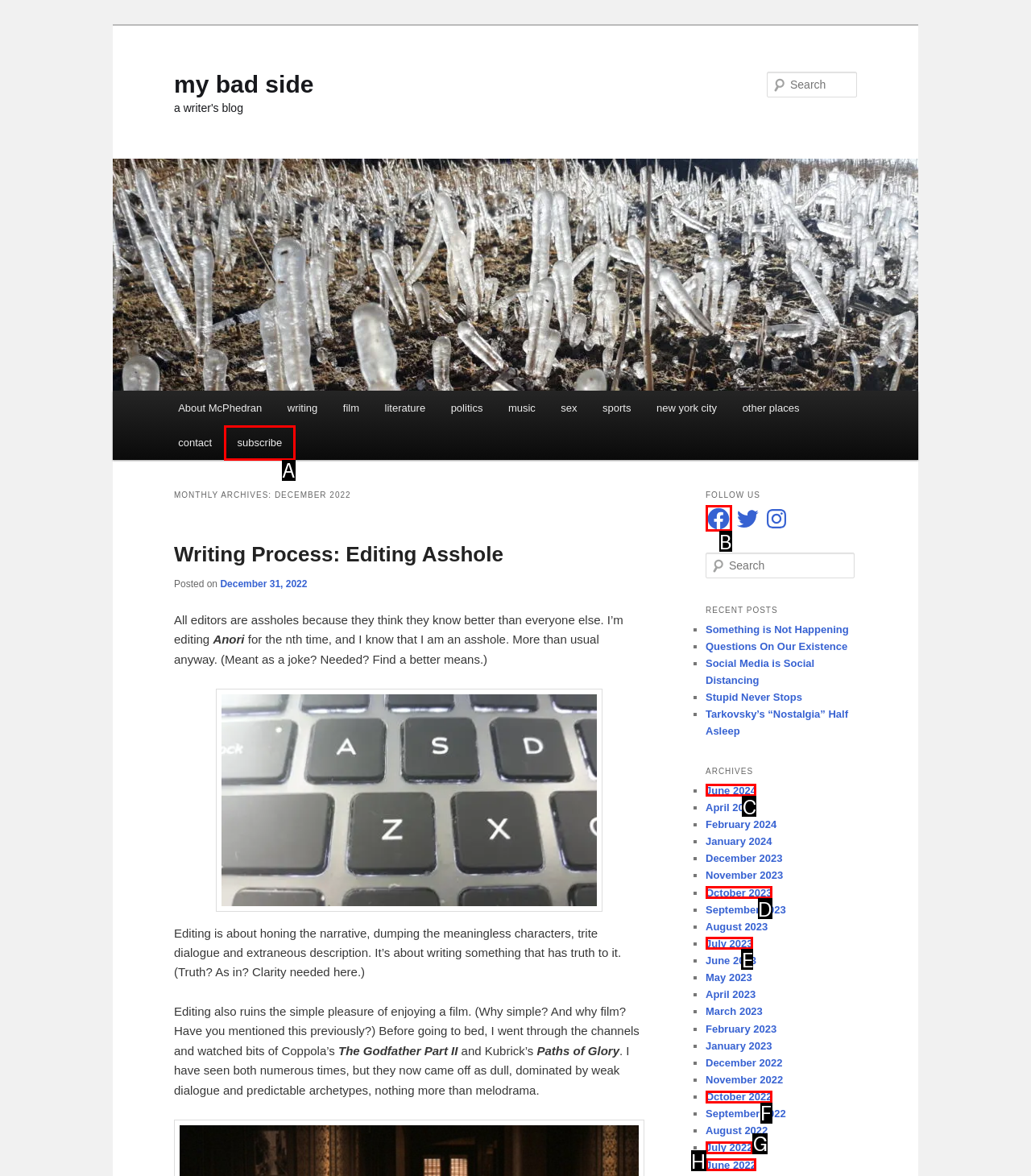Identify the letter of the option that best matches the following description: subscribe. Respond with the letter directly.

A